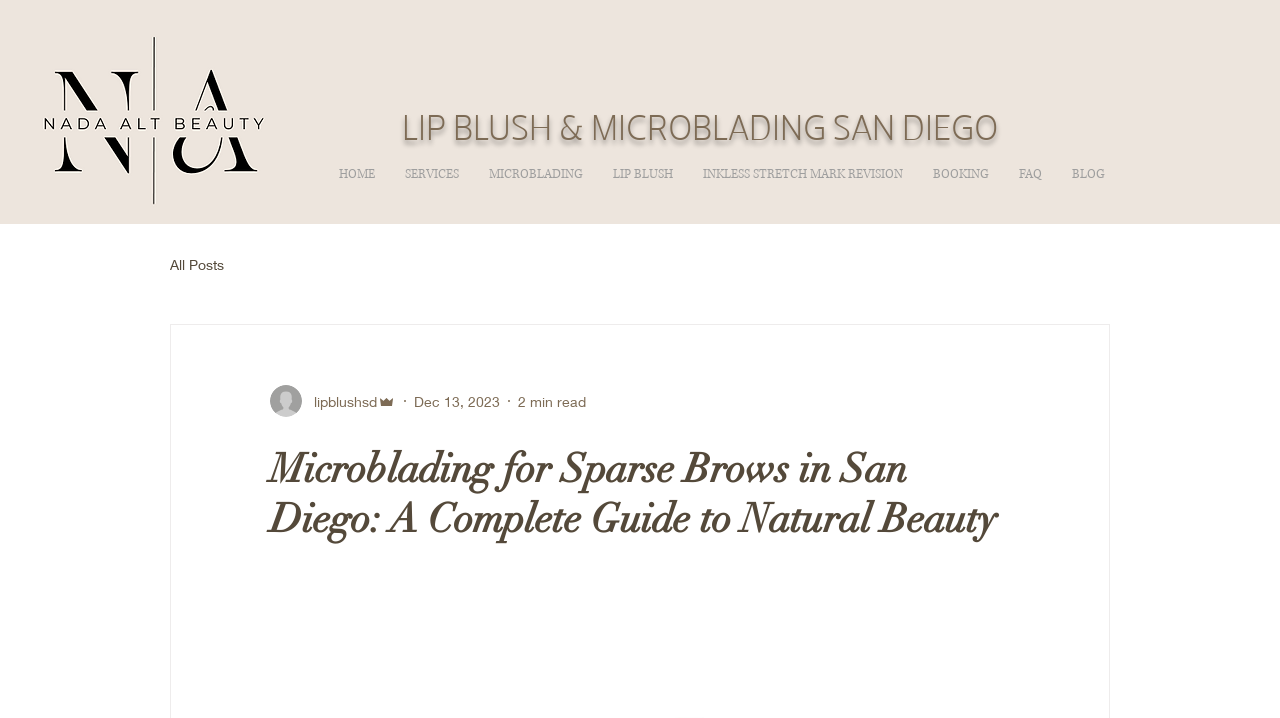From the element description eth@anthropocenefii.org, predict the bounding box coordinates of the UI element. The coordinates must be specified in the format (top-left x, top-left y, bottom-right x, bottom-right y) and should be within the 0 to 1 range.

None